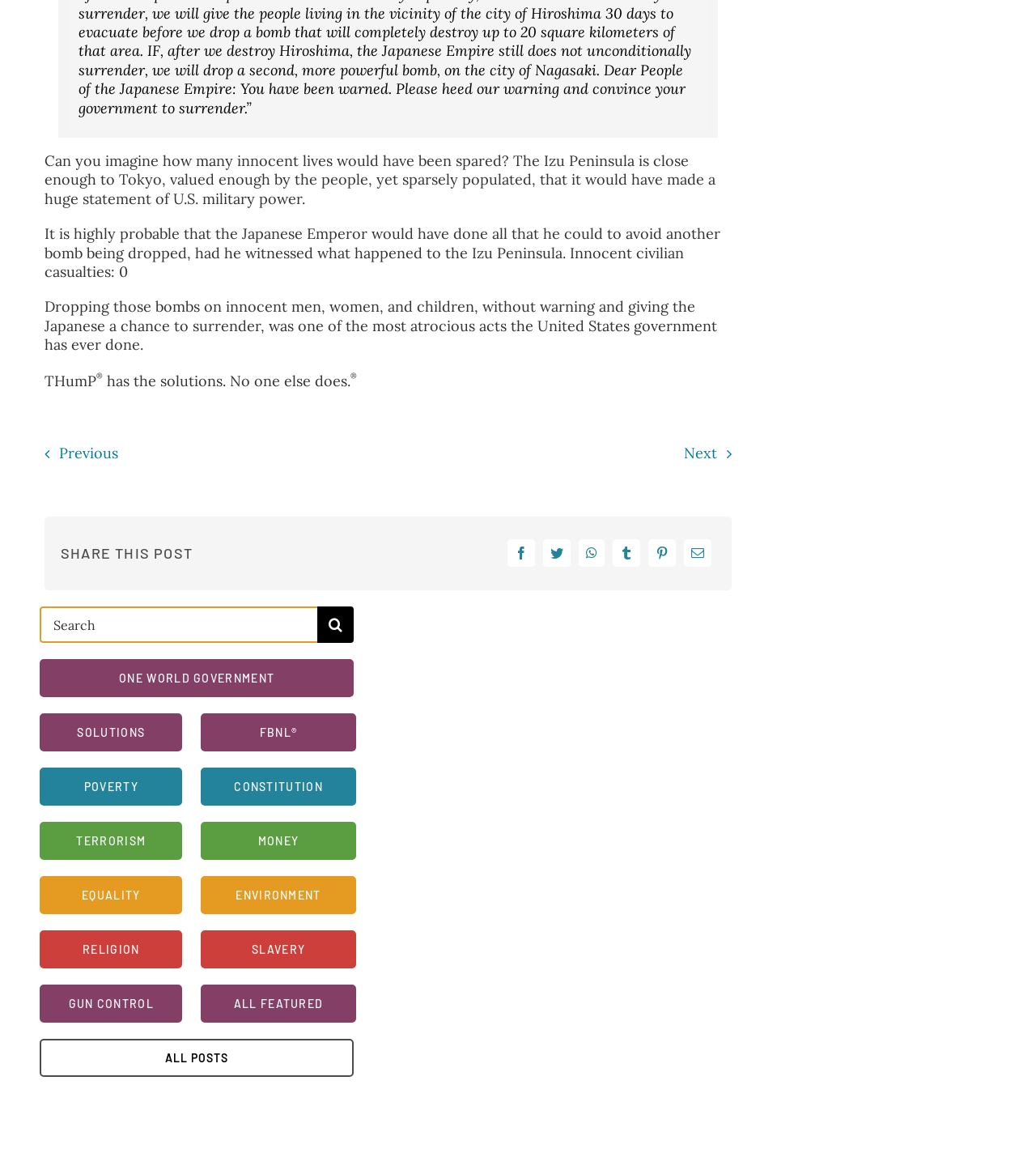Determine the bounding box coordinates (top-left x, top-left y, bottom-right x, bottom-right y) of the UI element described in the following text: Poverty

[0.038, 0.666, 0.176, 0.699]